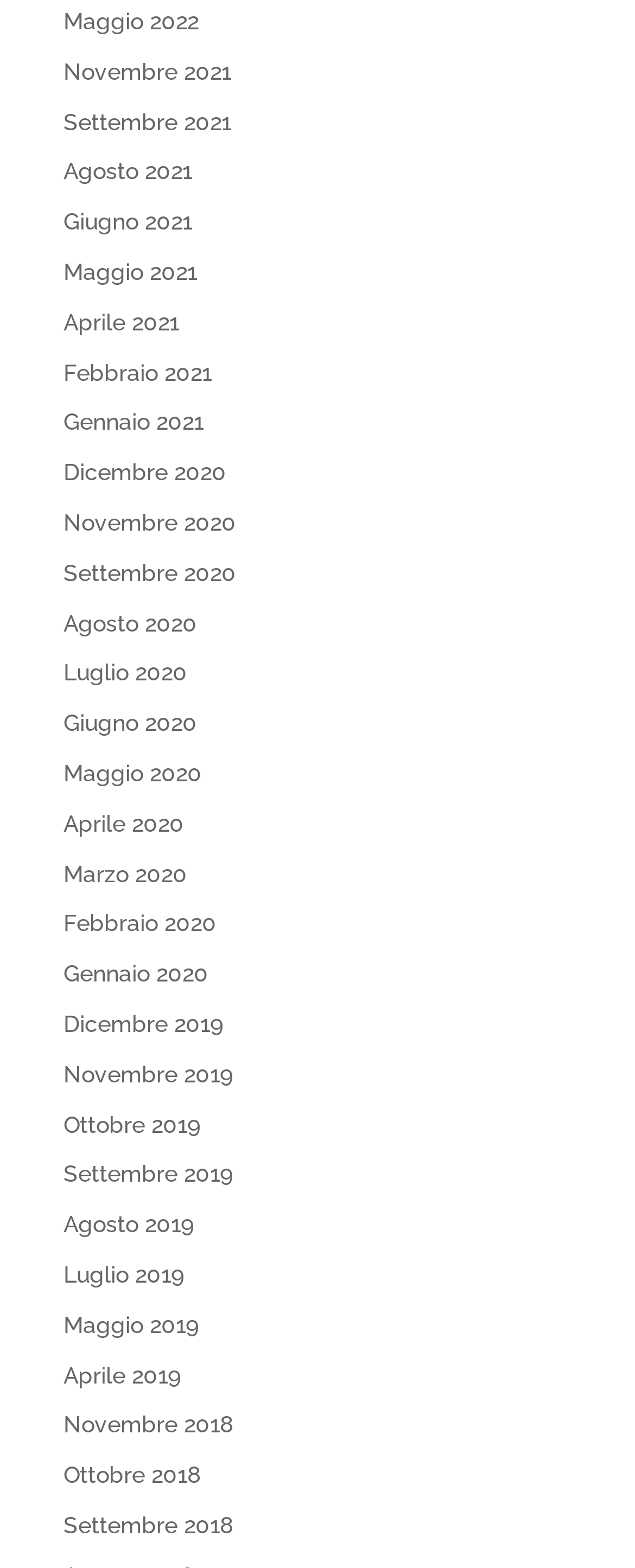Locate the bounding box coordinates of the element I should click to achieve the following instruction: "go to November 2021".

[0.1, 0.037, 0.364, 0.054]